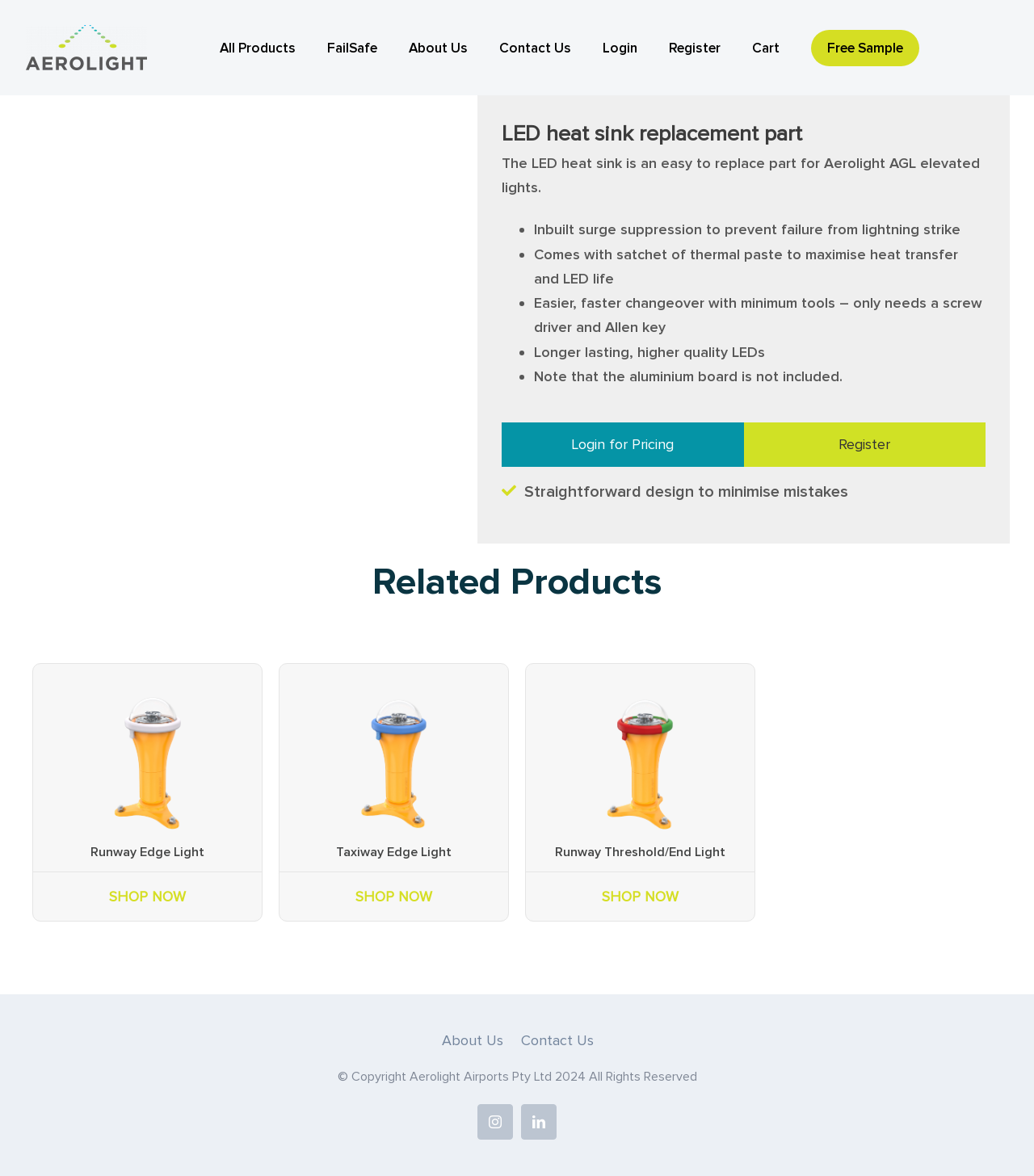What is the benefit of inbuilt surge suppression?
Please provide a full and detailed response to the question.

The inbuilt surge suppression in the LED heat sink prevents failure from lightning strike, as mentioned in the StaticText element with a bounding box coordinate of [0.517, 0.188, 0.929, 0.203].